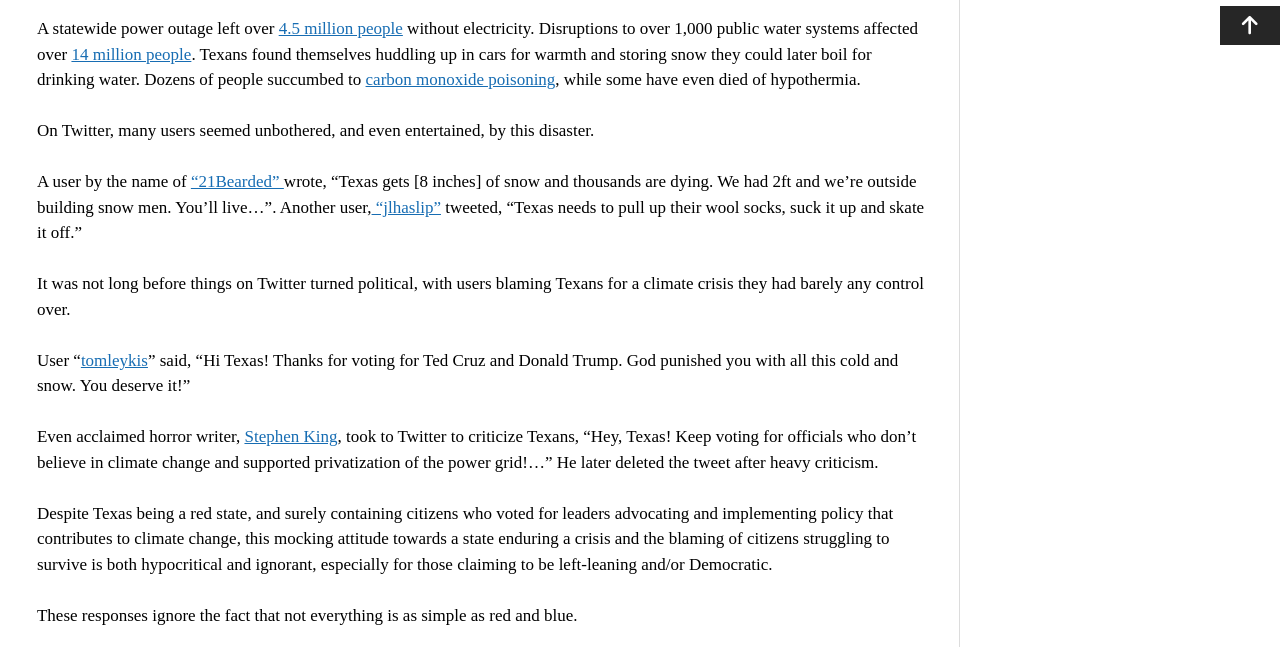Please reply to the following question using a single word or phrase: 
What is the purpose of the button at the bottom of the page?

Scroll to the top